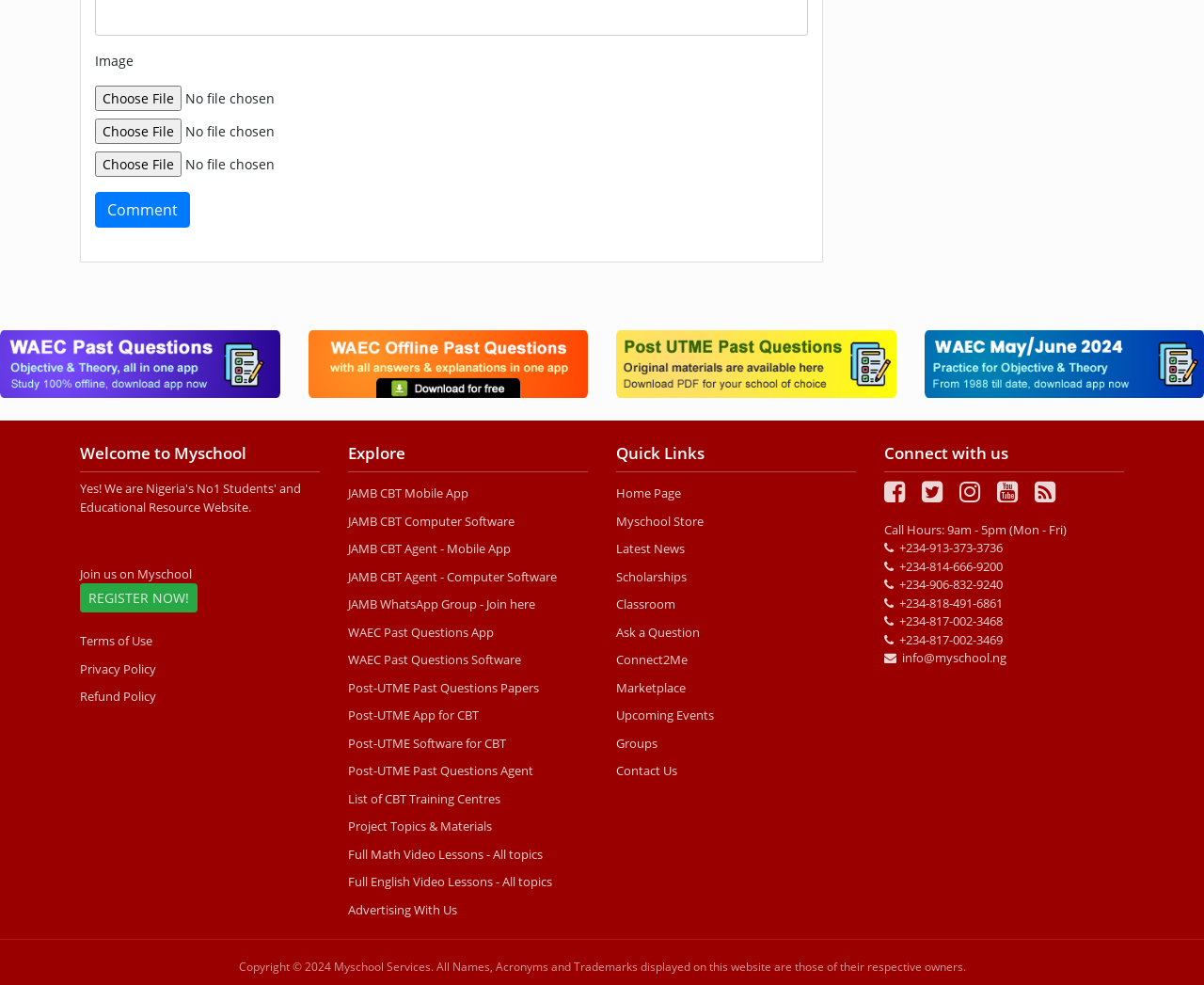Please find the bounding box for the UI component described as follows: "Ask a Question".

[0.512, 0.633, 0.581, 0.65]